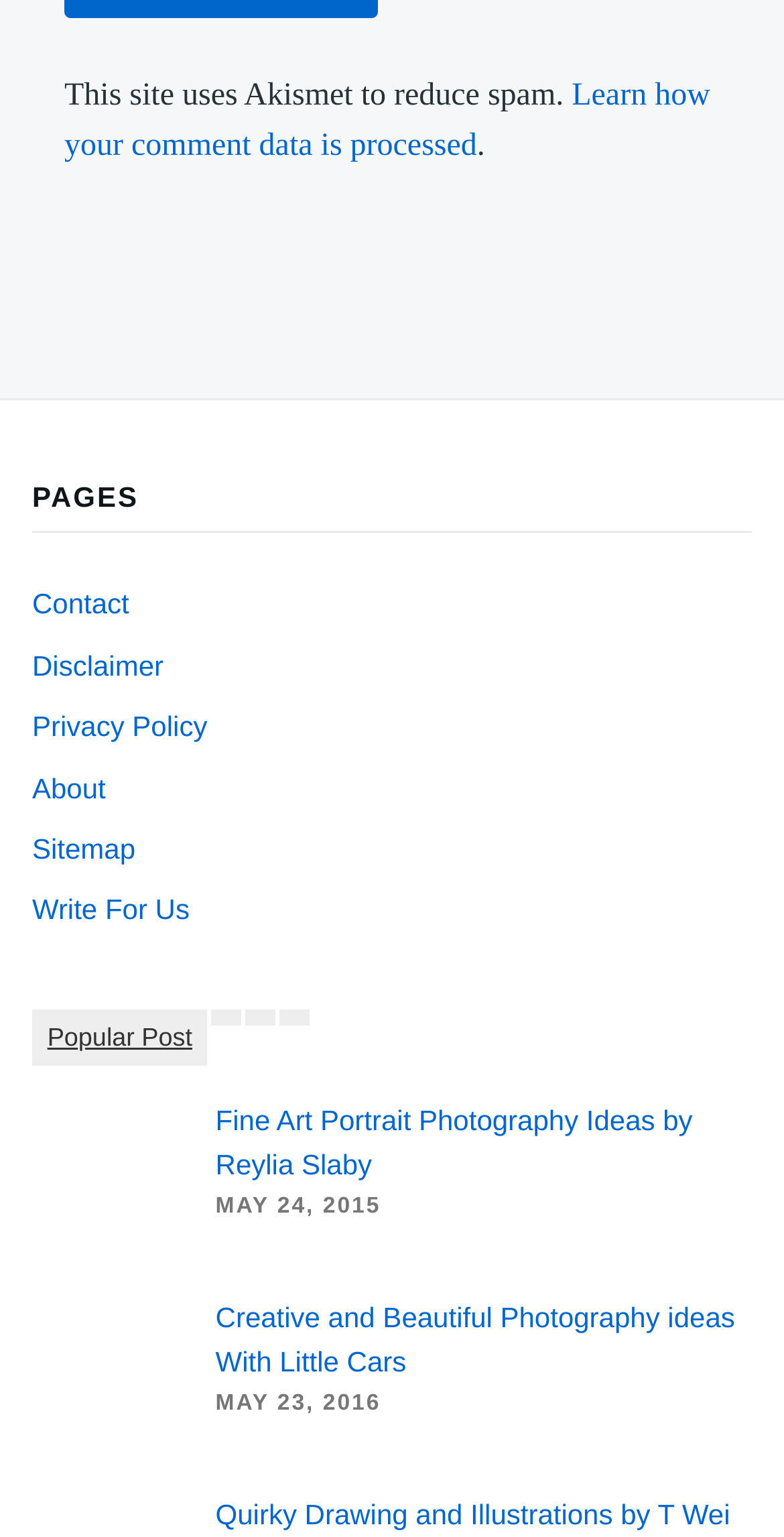Could you find the bounding box coordinates of the clickable area to complete this instruction: "Read the article by Candice Thompson"?

None